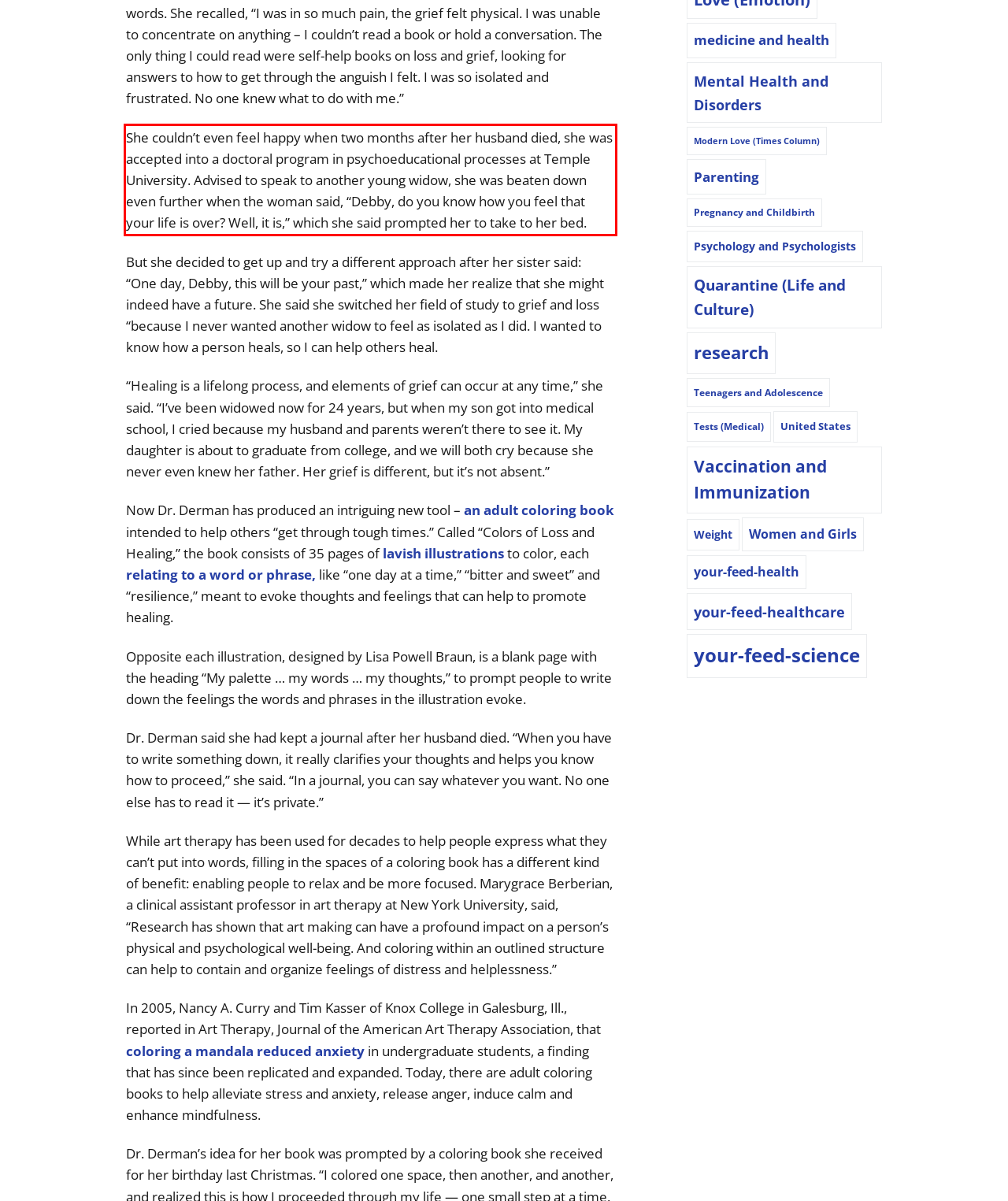Using the provided screenshot, read and generate the text content within the red-bordered area.

She couldn’t even feel happy when two months after her husband died, she was accepted into a doctoral program in psychoeducational processes at Temple University. Advised to speak to another young widow, she was beaten down even further when the woman said, “Debby, do you know how you feel that your life is over? Well, it is,” which she said prompted her to take to her bed.